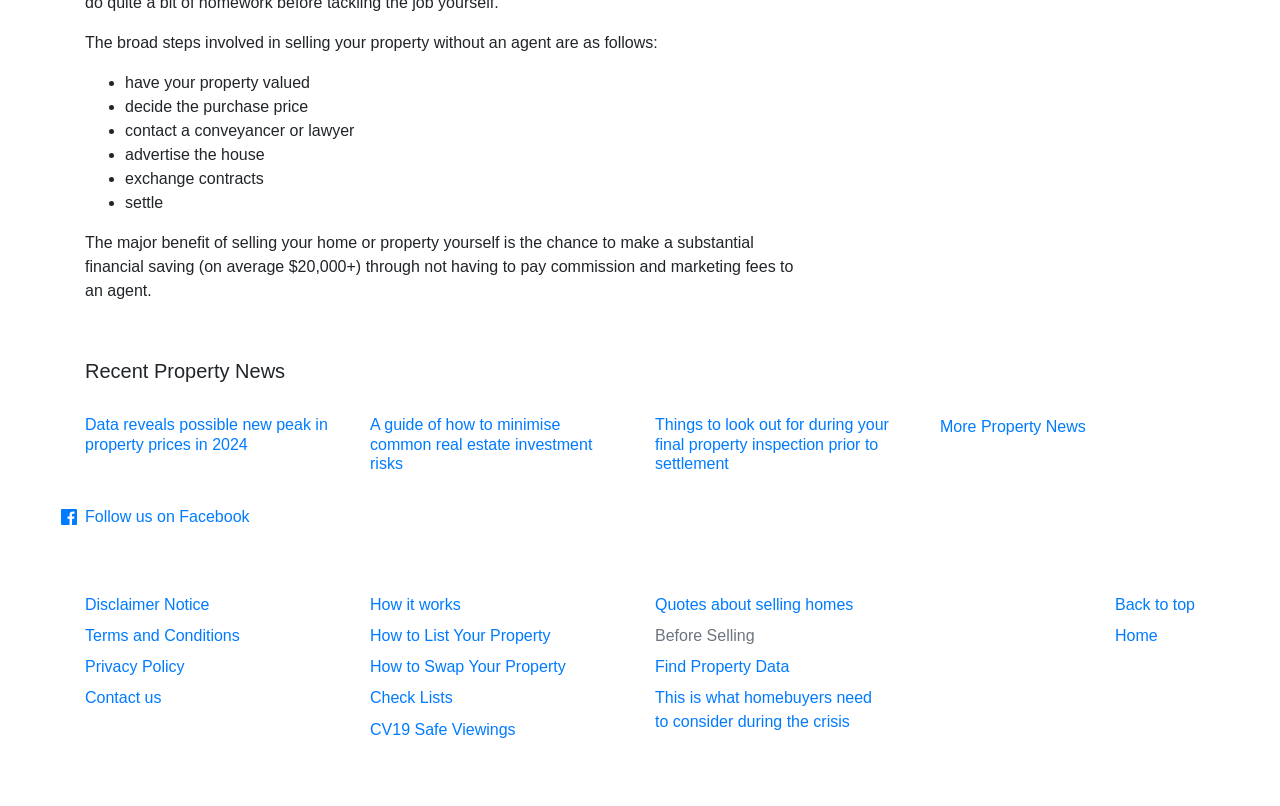Please identify the bounding box coordinates of the clickable element to fulfill the following instruction: "Follow us on Facebook". The coordinates should be four float numbers between 0 and 1, i.e., [left, top, right, bottom].

[0.048, 0.626, 0.195, 0.656]